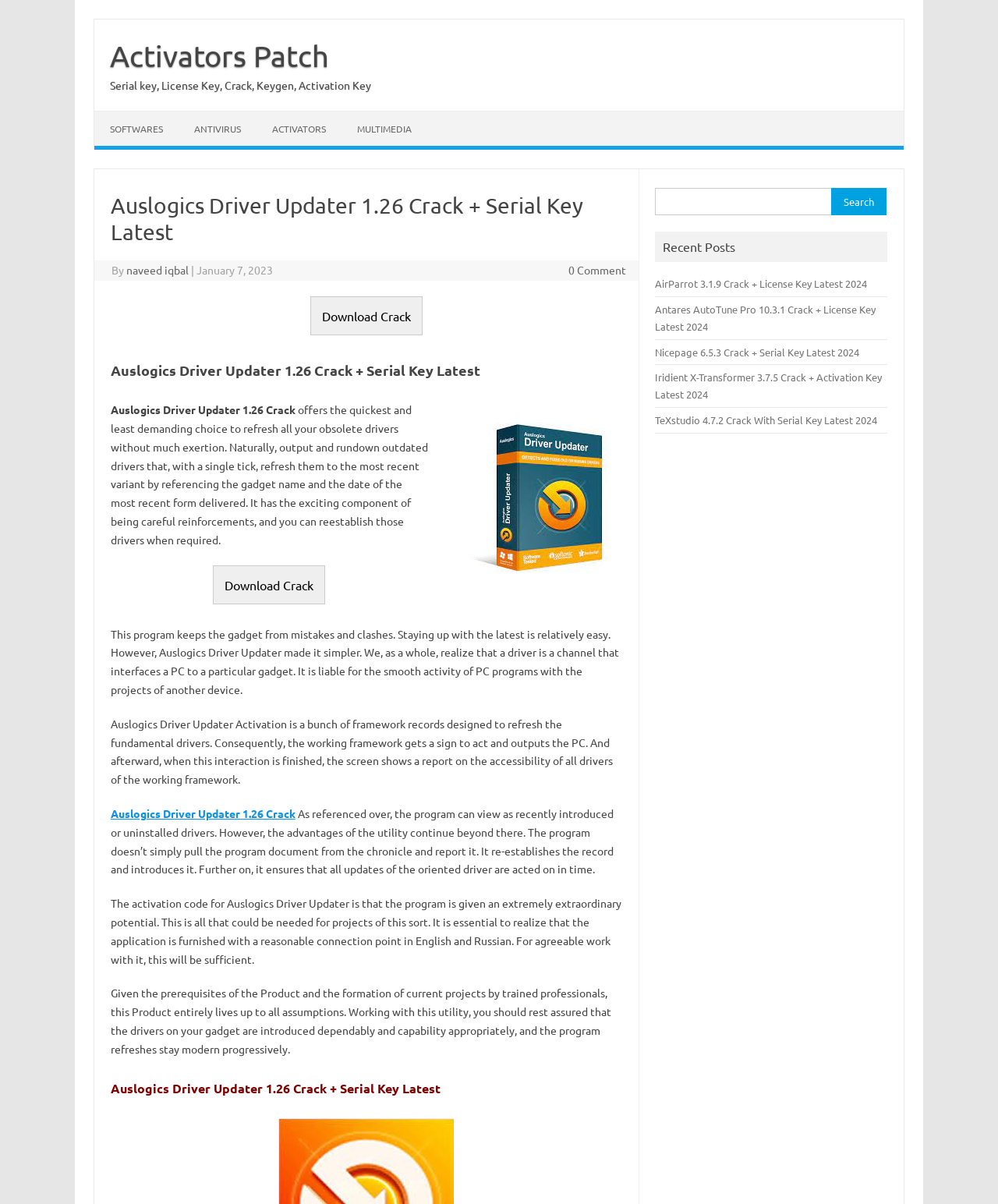Please locate the bounding box coordinates of the element's region that needs to be clicked to follow the instruction: "Click on the 'Download Crack' button". The bounding box coordinates should be provided as four float numbers between 0 and 1, i.e., [left, top, right, bottom].

[0.311, 0.257, 0.423, 0.269]